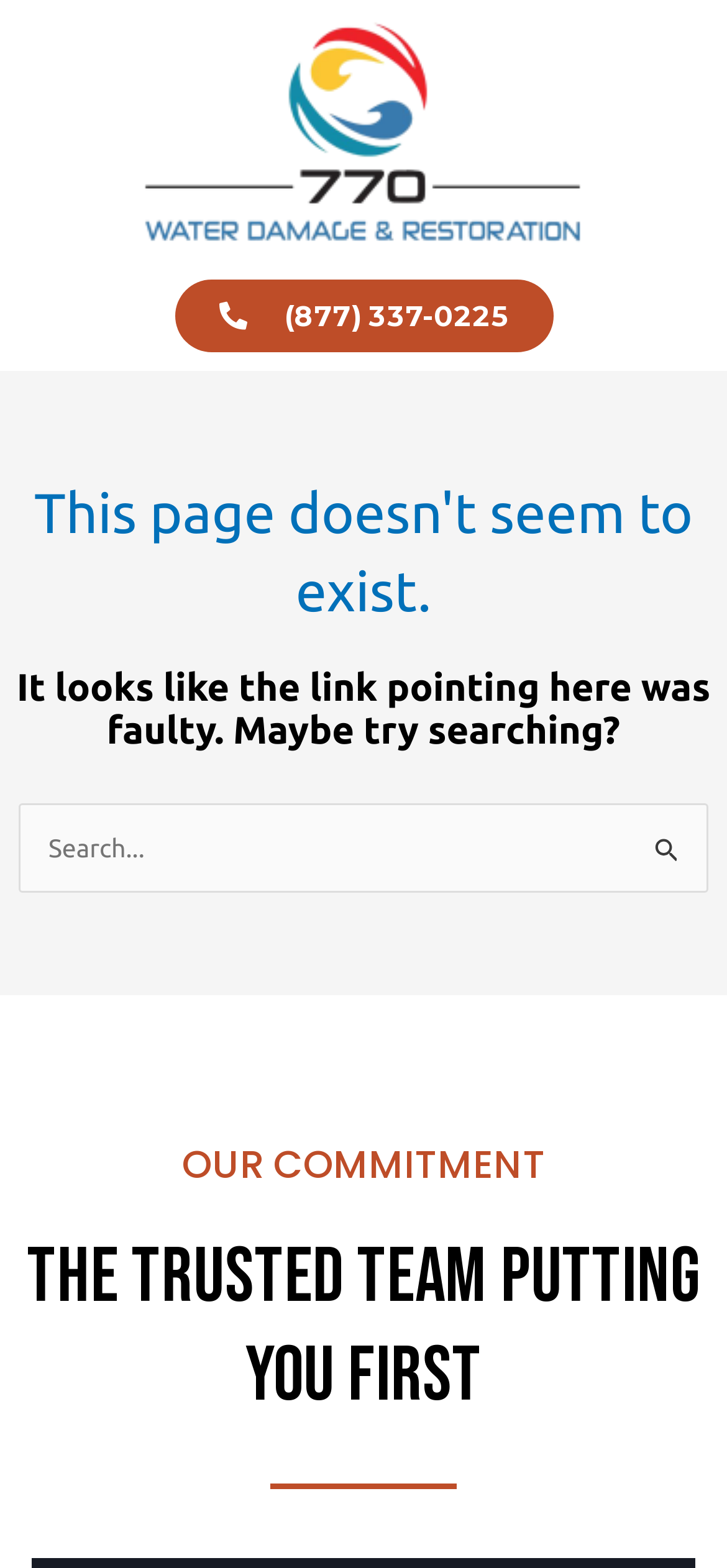What is the logo of the company?
Please describe in detail the information shown in the image to answer the question.

I found the logo by looking at the image element with the text '770logo (1)' which is located at the top of the page. This suggests that the logo of the company is the 770logo.